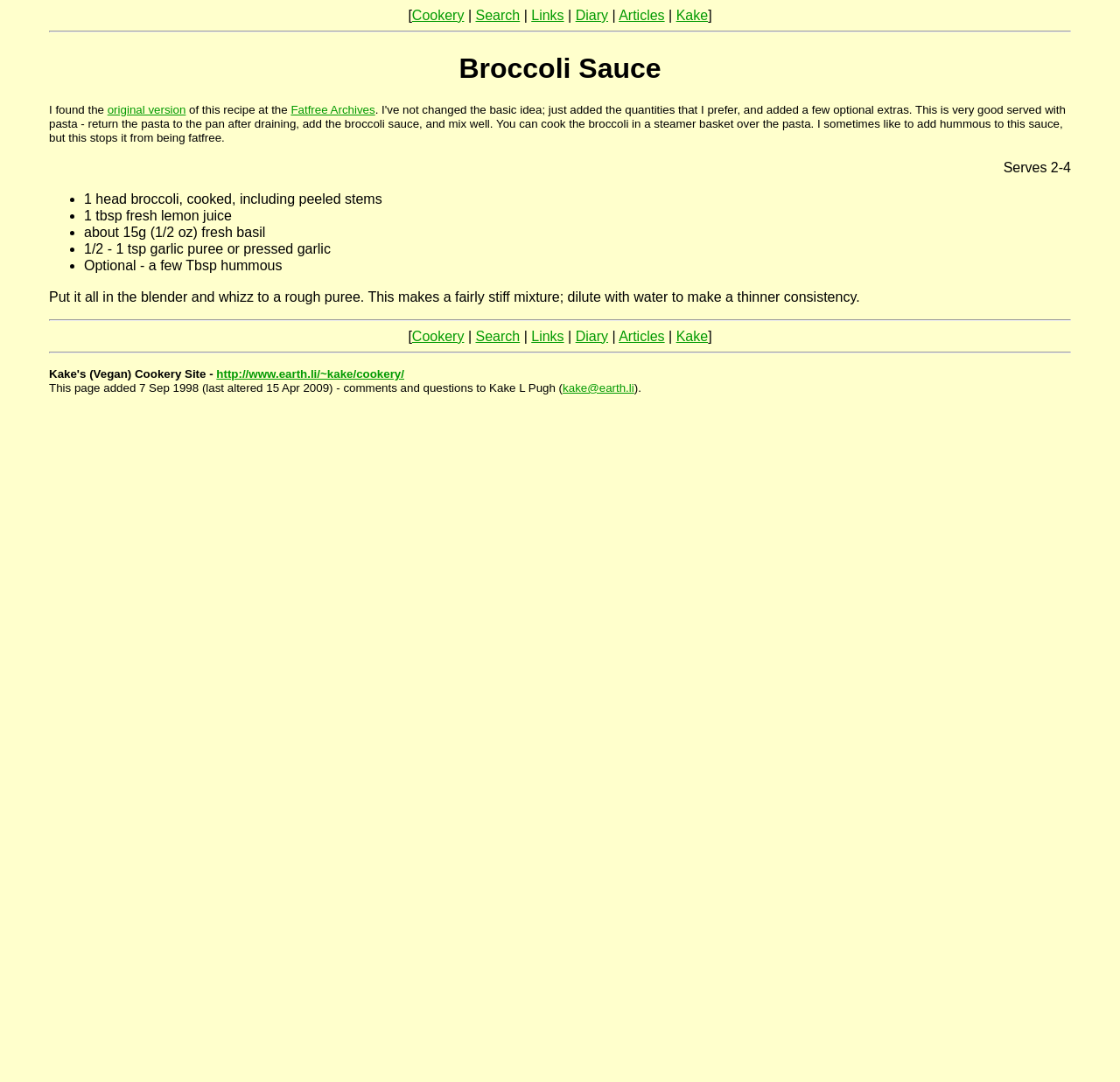Answer the following query with a single word or phrase:
How many people does the recipe serve?

2-4